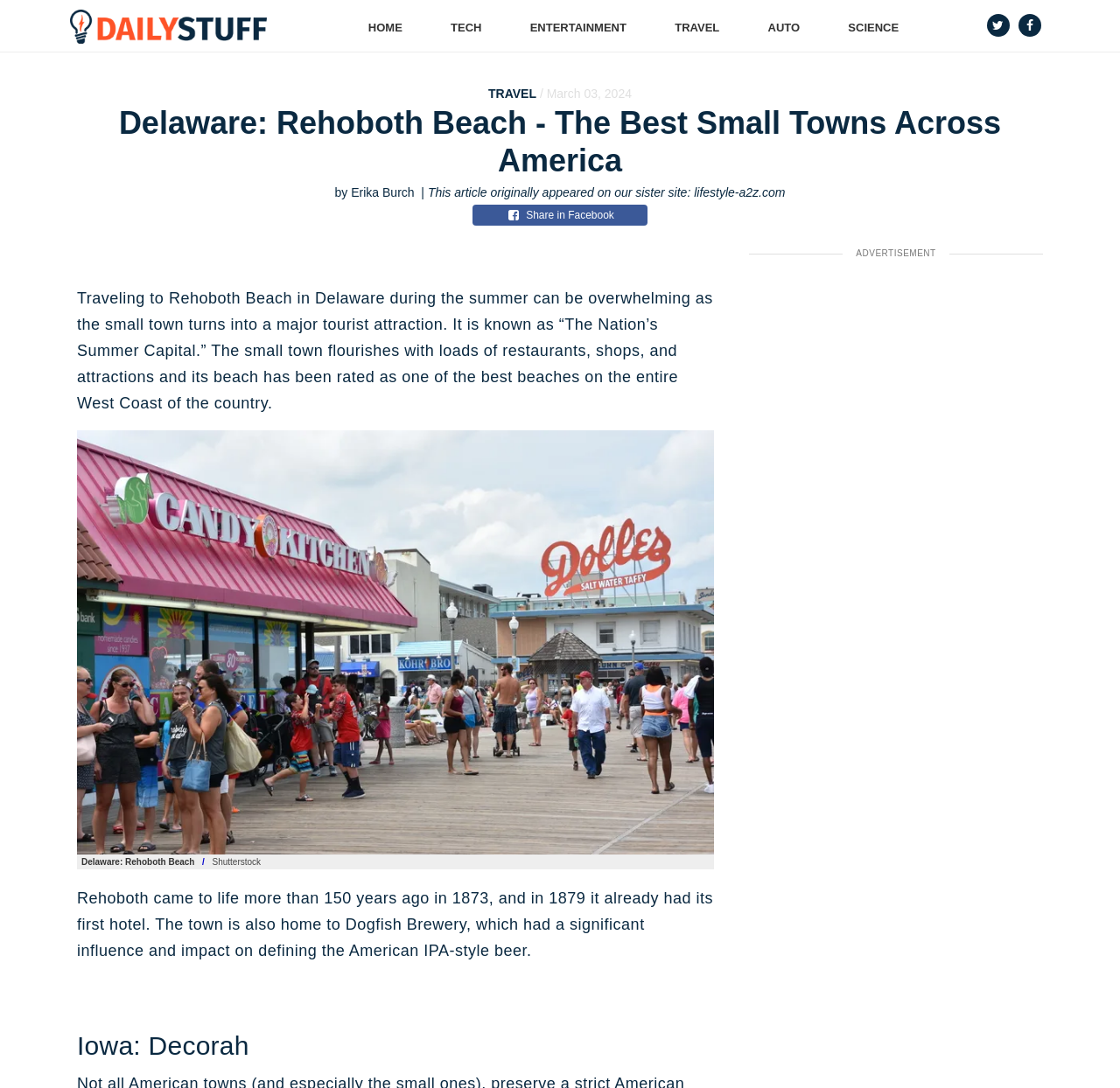What is the name of the author of the article?
Using the details from the image, give an elaborate explanation to answer the question.

The article mentions 'by Erika Burch' which indicates that Erika Burch is the author of the article.